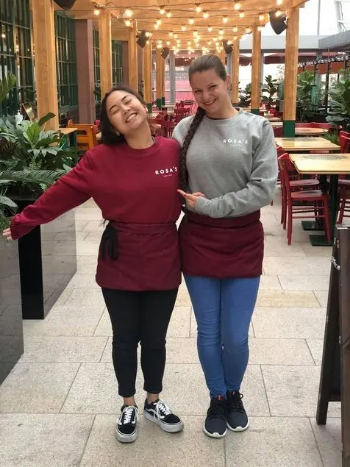What type of cuisine is served at Rosa's Thai Restaurant?
Carefully examine the image and provide a detailed answer to the question.

The caption explicitly states that patrons can enjoy 'authentic Thai cuisine' at Rosa's Thai Restaurant, indicating that the restaurant specializes in Thai food.